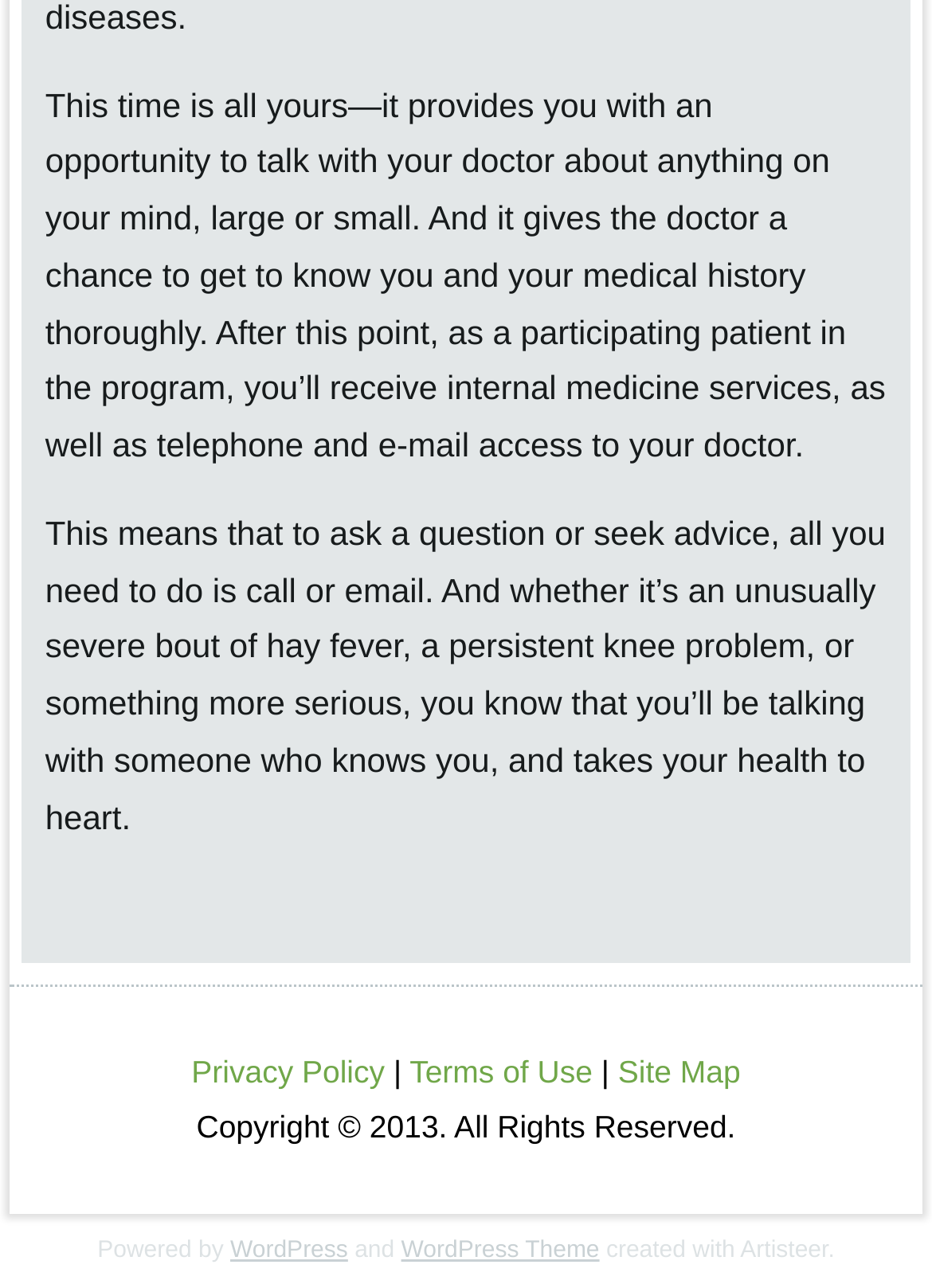Locate the UI element that matches the description WordPress Theme in the webpage screenshot. Return the bounding box coordinates in the format (top-left x, top-left y, bottom-right x, bottom-right y), with values ranging from 0 to 1.

[0.43, 0.962, 0.643, 0.982]